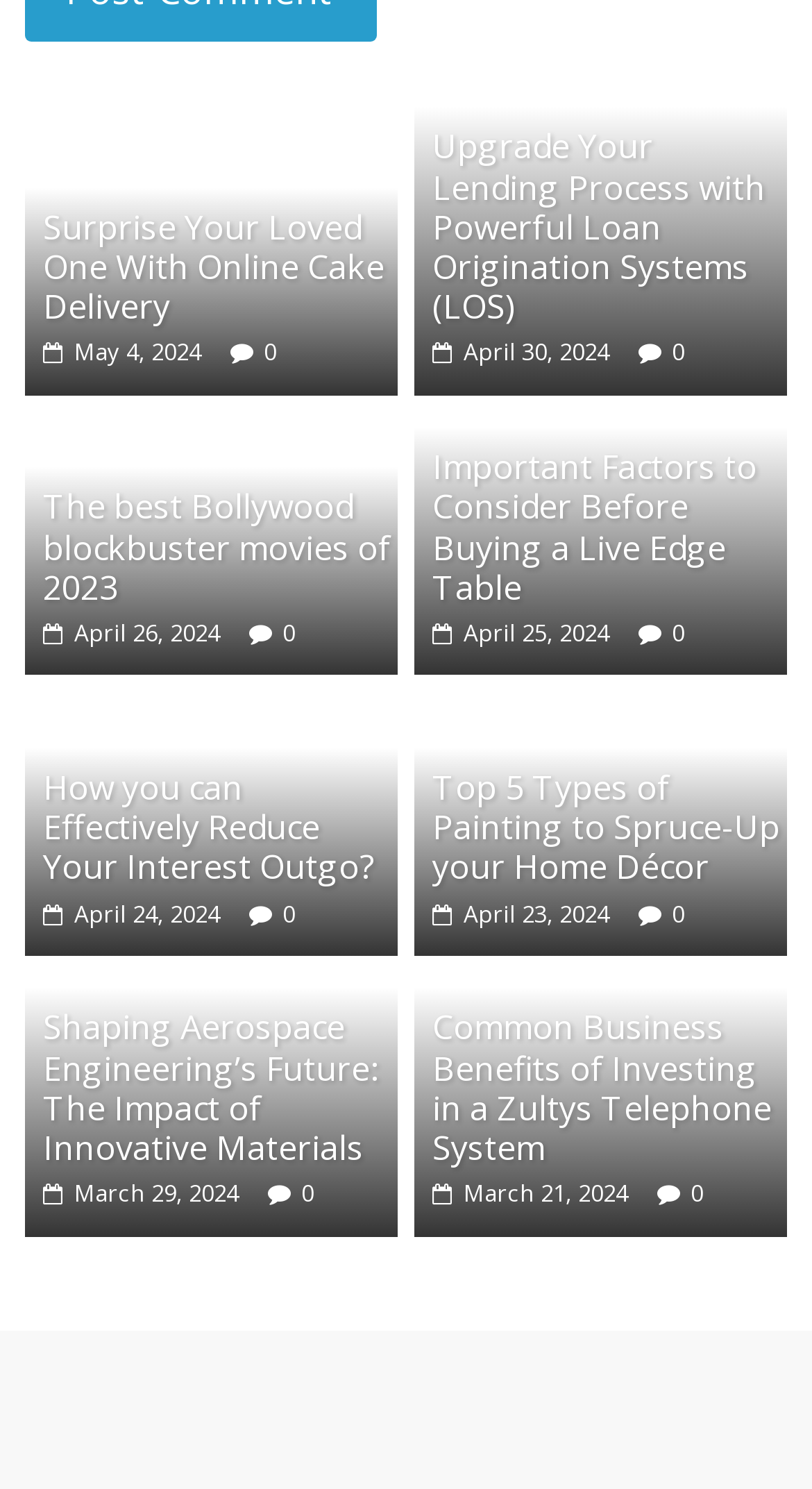Respond to the question below with a single word or phrase:
How many figures are on the webpage?

9